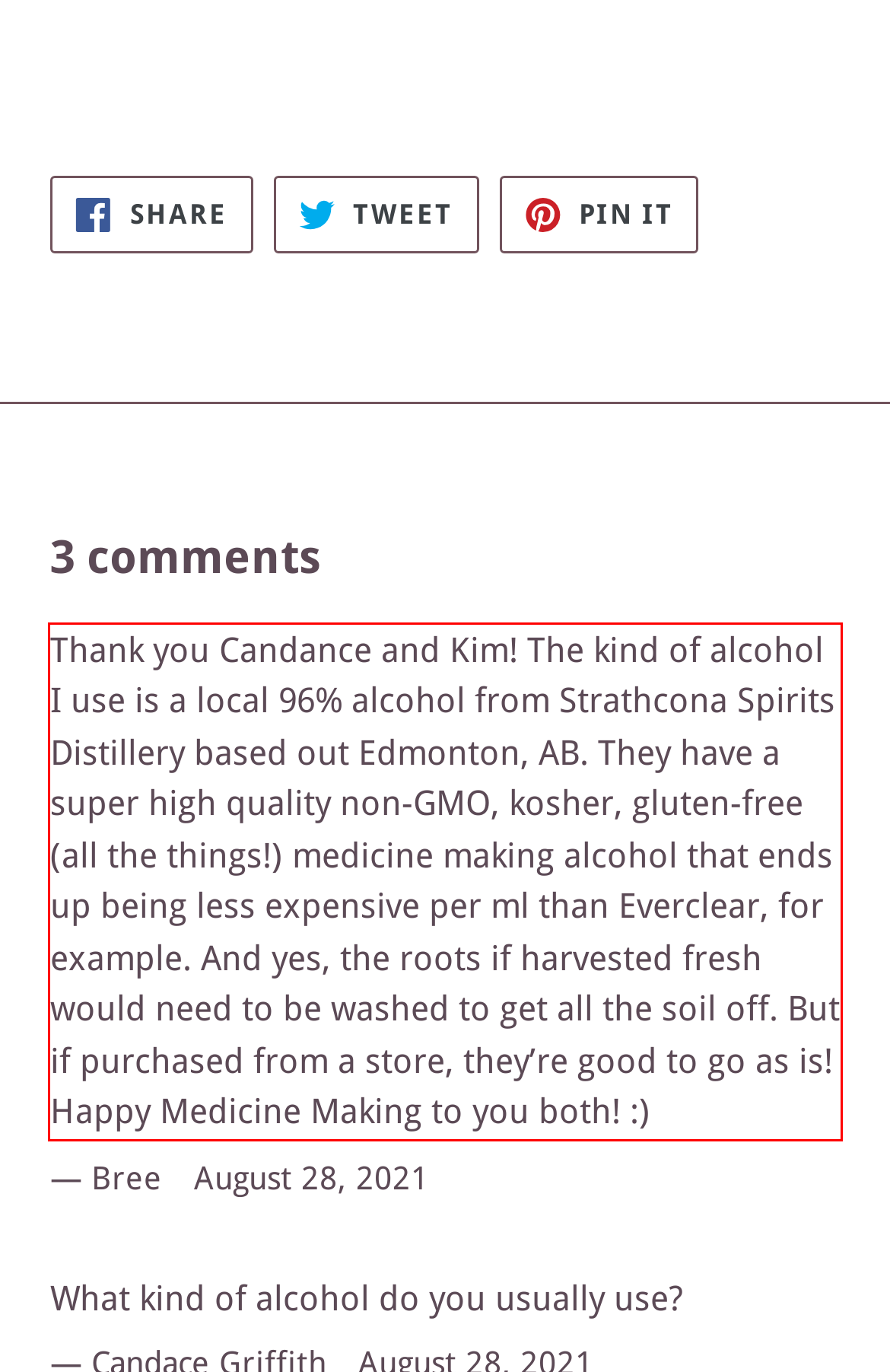Look at the provided screenshot of the webpage and perform OCR on the text within the red bounding box.

Thank you Candance and Kim! The kind of alcohol I use is a local 96% alcohol from Strathcona Spirits Distillery based out Edmonton, AB. They have a super high quality non-GMO, kosher, gluten-free (all the things!) medicine making alcohol that ends up being less expensive per ml than Everclear, for example. And yes, the roots if harvested fresh would need to be washed to get all the soil off. But if purchased from a store, they’re good to go as is! Happy Medicine Making to you both! :)